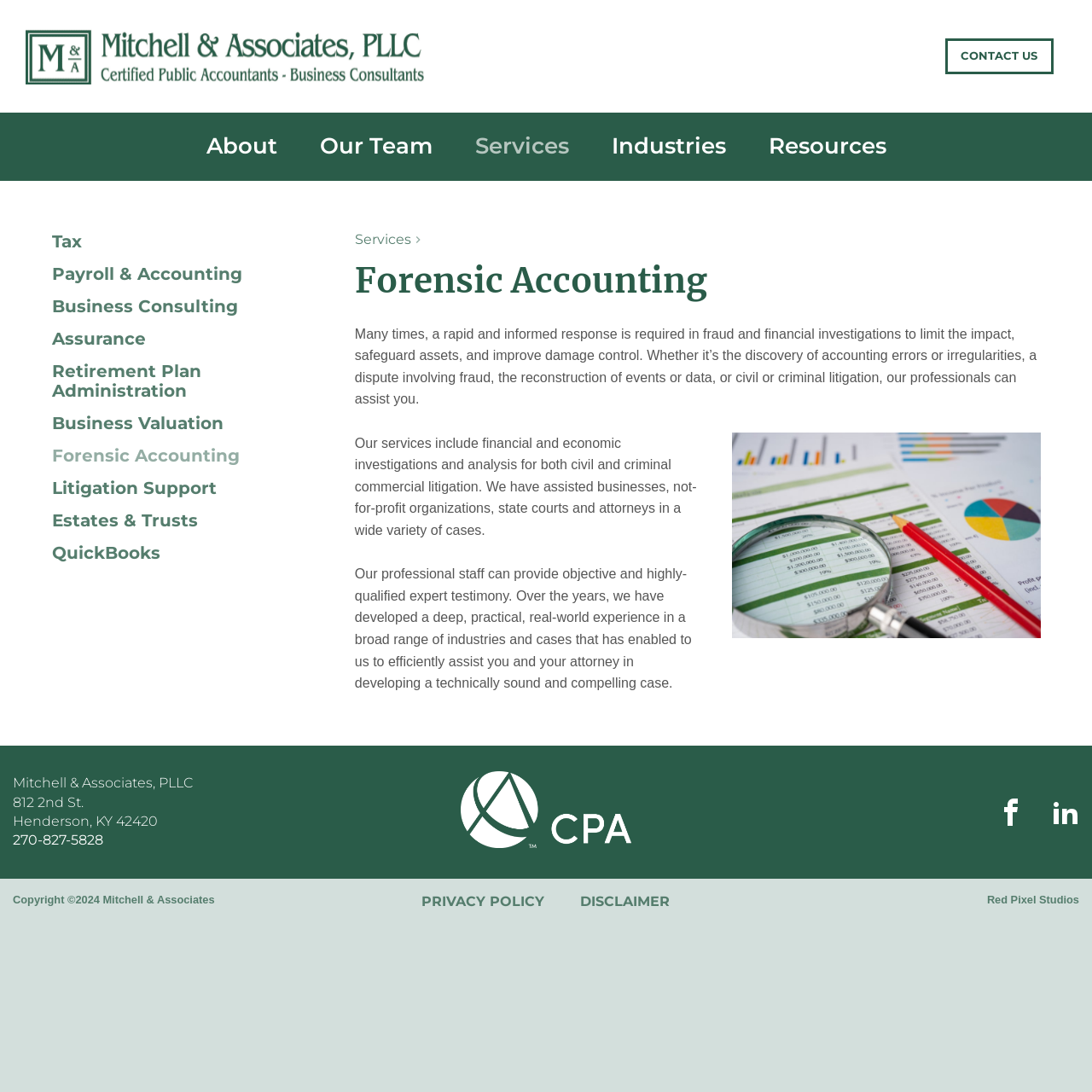What is the purpose of the company's forensic accounting service?
Analyze the image and provide a thorough answer to the question.

I found a description of the company's forensic accounting service, which states that it can assist in fraud and financial investigations, and provide objective and highly-qualified expert testimony.